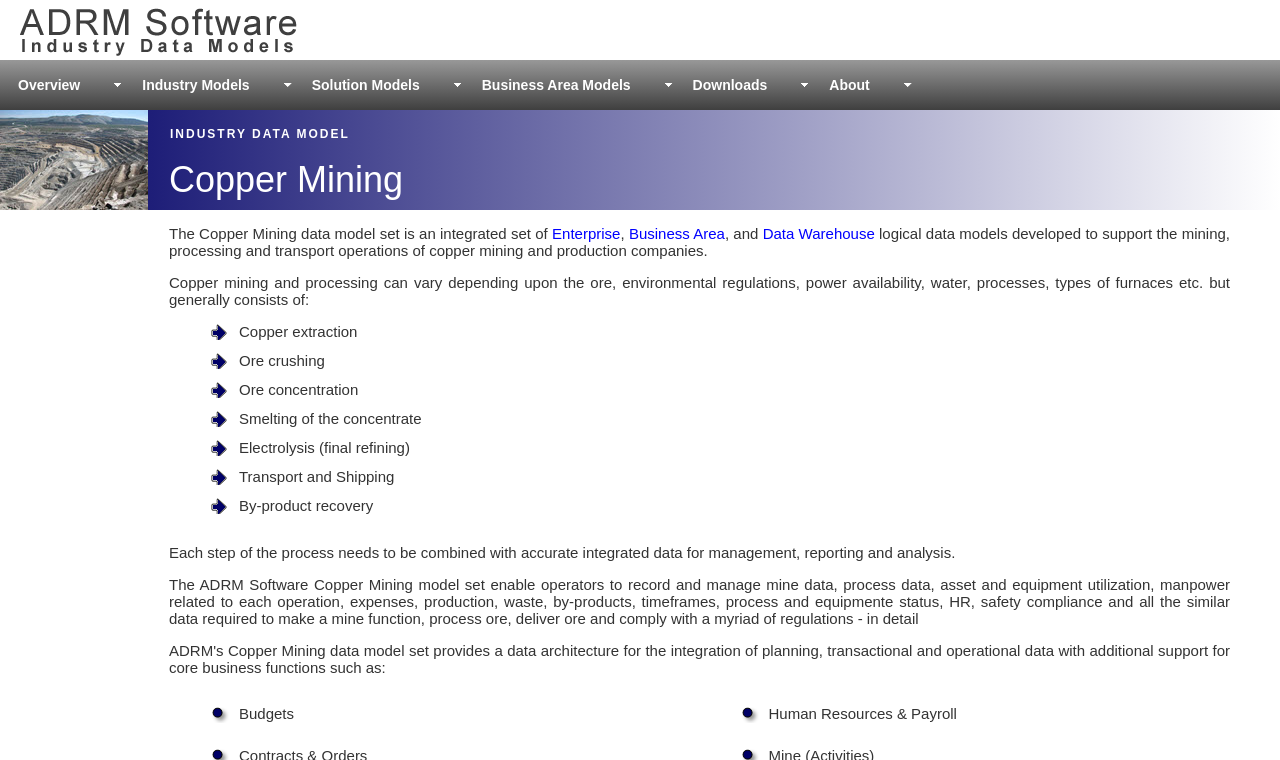Predict the bounding box coordinates of the area that should be clicked to accomplish the following instruction: "View Industry Models". The bounding box coordinates should consist of four float numbers between 0 and 1, i.e., [left, top, right, bottom].

[0.111, 0.101, 0.195, 0.122]